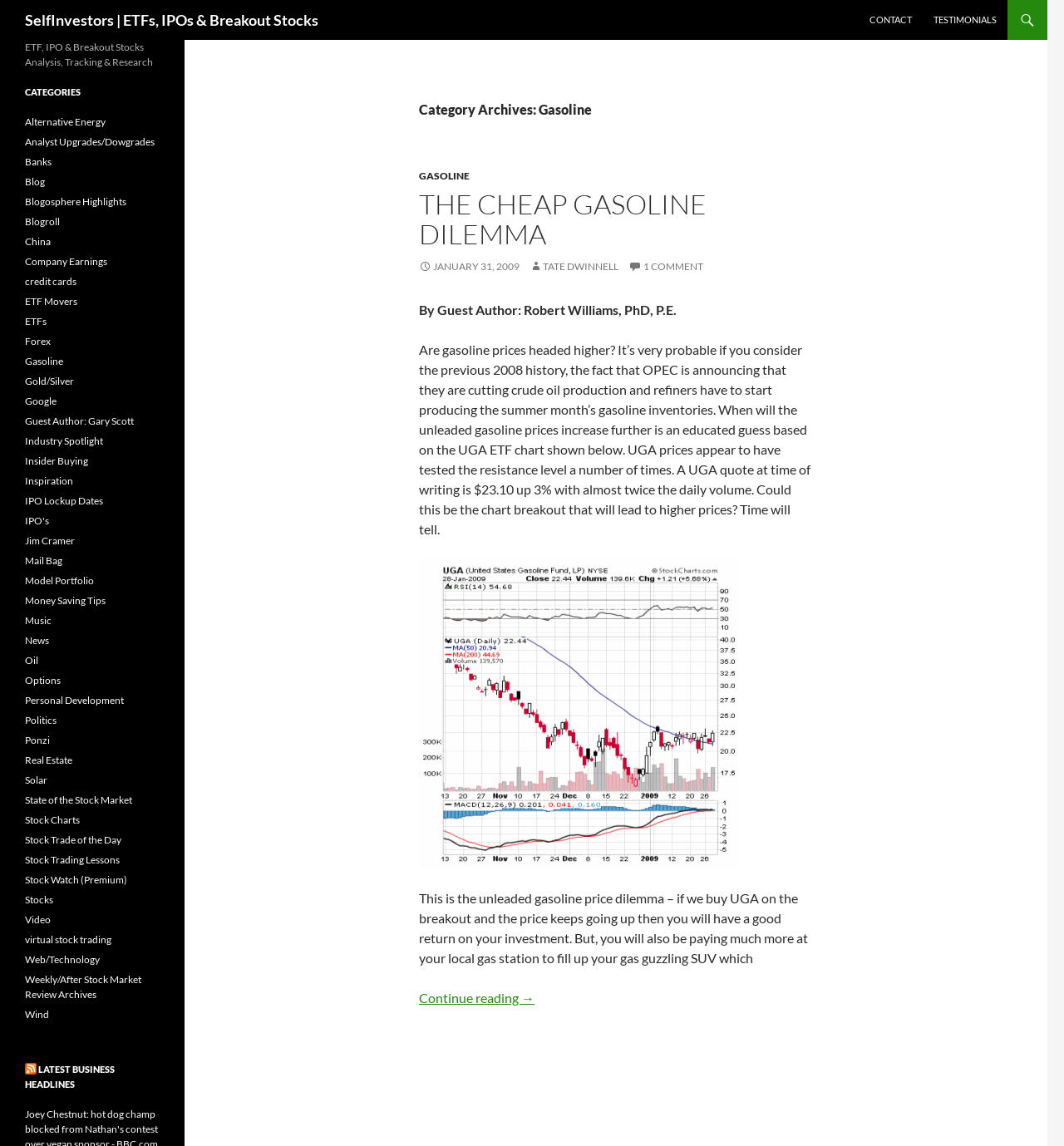Generate the text content of the main headline of the webpage.

SelfInvestors | ETFs, IPOs & Breakout Stocks